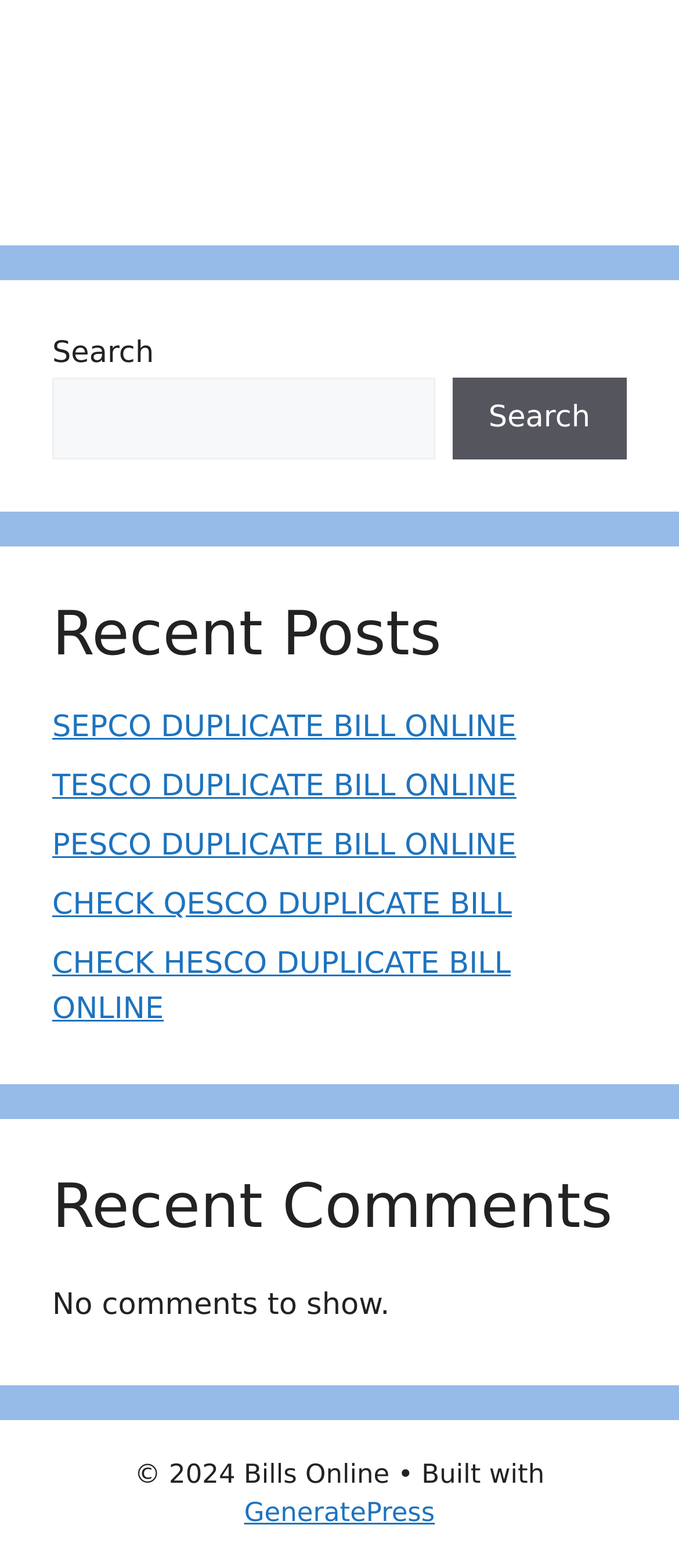Determine the bounding box of the UI element mentioned here: "parent_node: Search name="s"". The coordinates must be in the format [left, top, right, bottom] with values ranging from 0 to 1.

[0.077, 0.241, 0.64, 0.293]